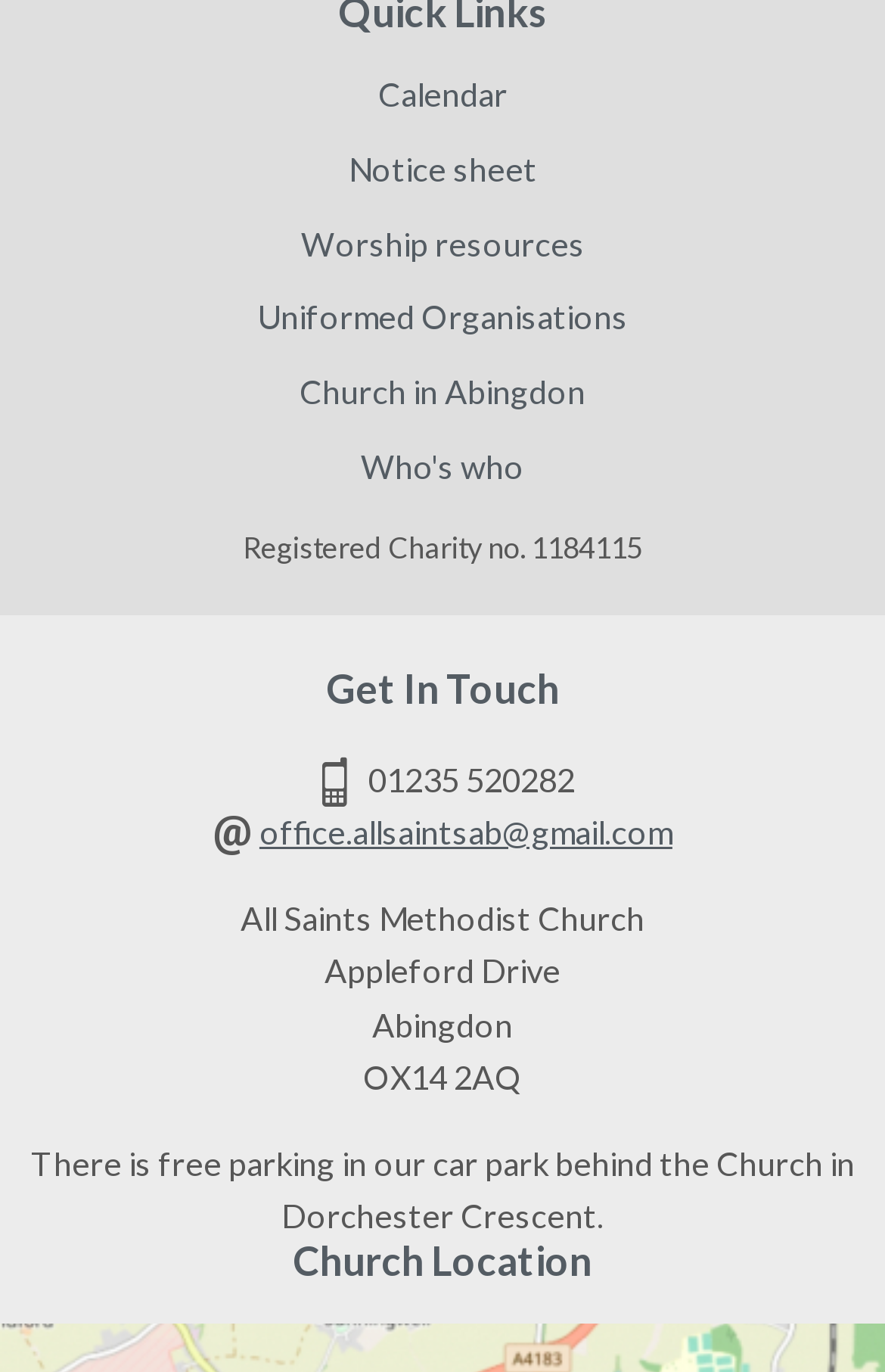Given the element description Calendar, predict the bounding box coordinates for the UI element in the webpage screenshot. The format should be (top-left x, top-left y, bottom-right x, bottom-right y), and the values should be between 0 and 1.

[0.0, 0.056, 1.0, 0.111]